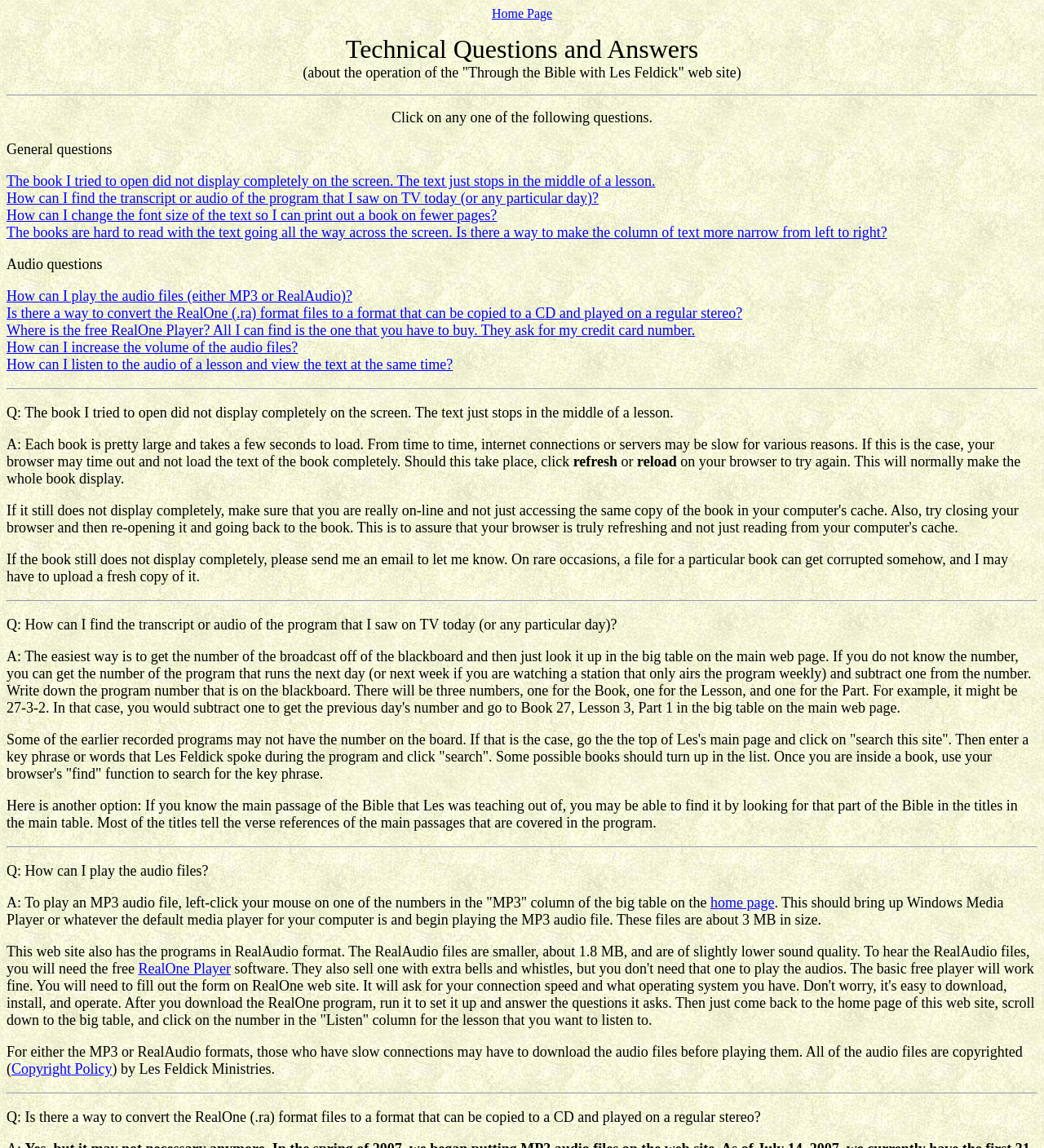Find and indicate the bounding box coordinates of the region you should select to follow the given instruction: "Click on 'The book I tried to open did not display completely on the screen. The text just stops in the middle of a lesson.'".

[0.006, 0.151, 0.628, 0.165]